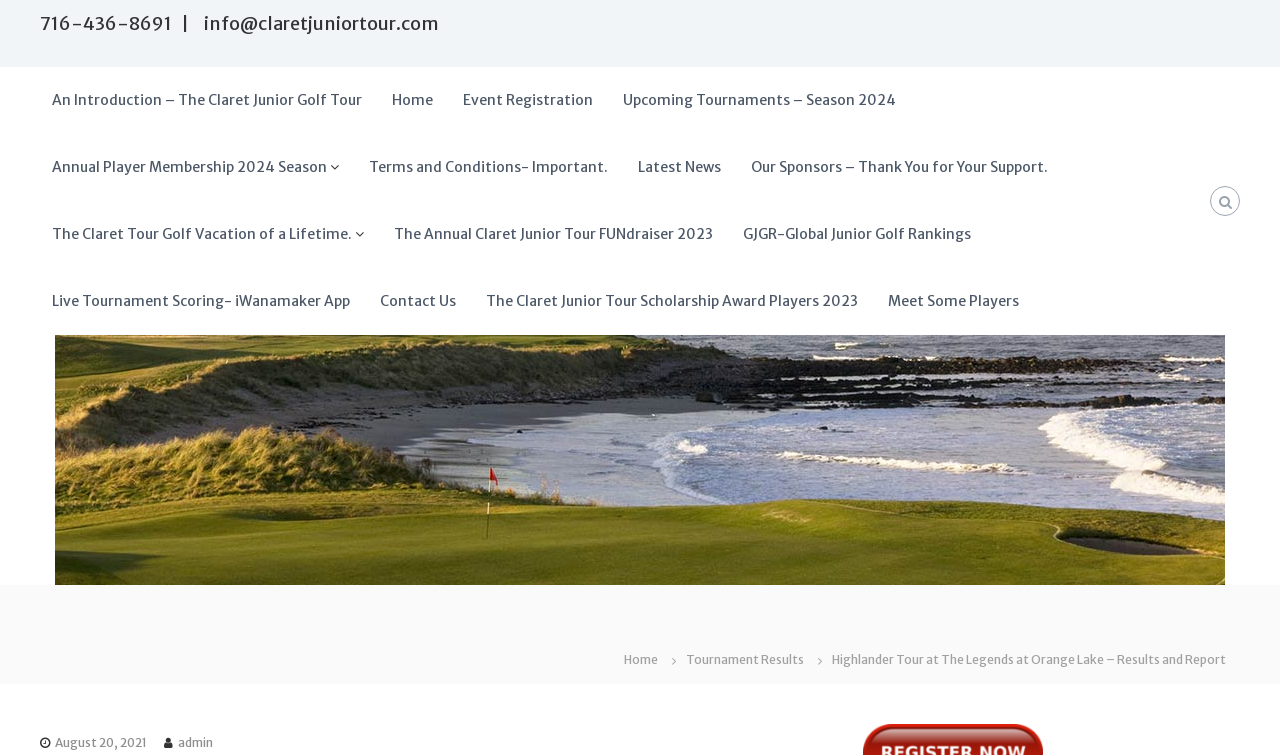Find the bounding box coordinates for the element that must be clicked to complete the instruction: "Register for an event". The coordinates should be four float numbers between 0 and 1, indicated as [left, top, right, bottom].

[0.362, 0.121, 0.463, 0.145]